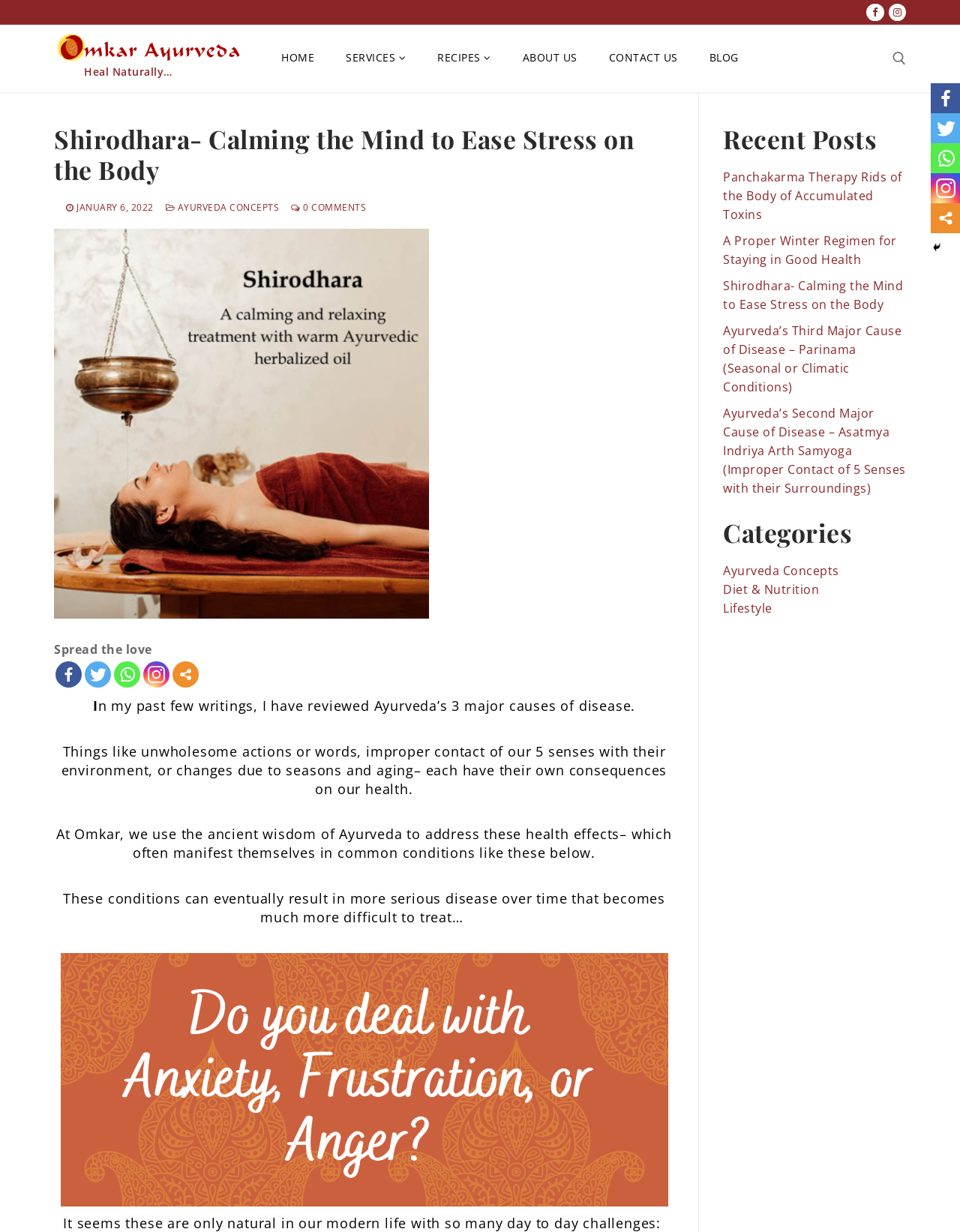Kindly provide the bounding box coordinates of the section you need to click on to fulfill the given instruction: "View recent posts".

[0.753, 0.1, 0.944, 0.125]